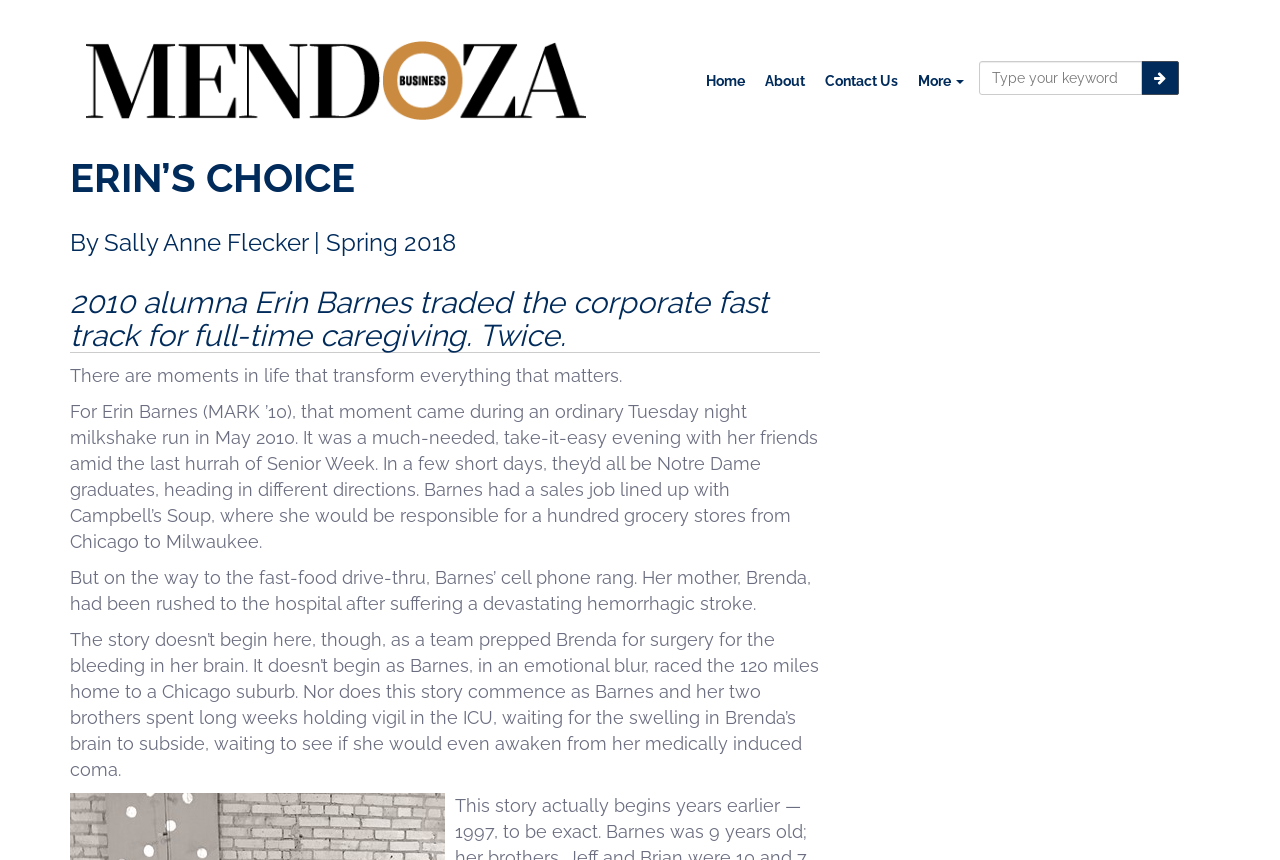Locate the bounding box of the UI element based on this description: "The Beautiful Adventure of Motherhood". Provide four float numbers between 0 and 1 as [left, top, right, bottom].

None